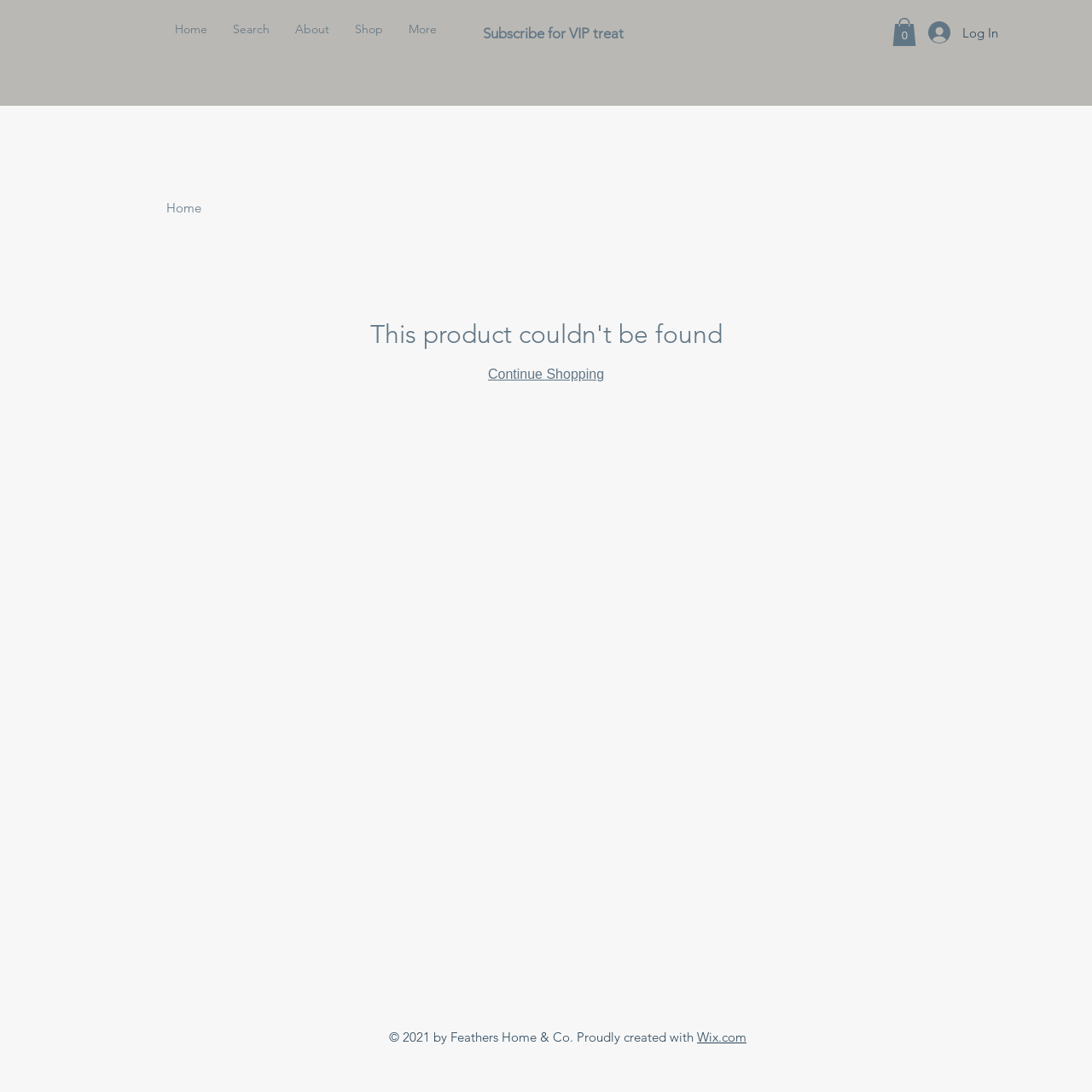Who created the website?
Provide a detailed and extensive answer to the question.

The copyright information at the bottom of the page states 'Proudly created with Wix.com', indicating that Wix.com is the platform or company that created the website.